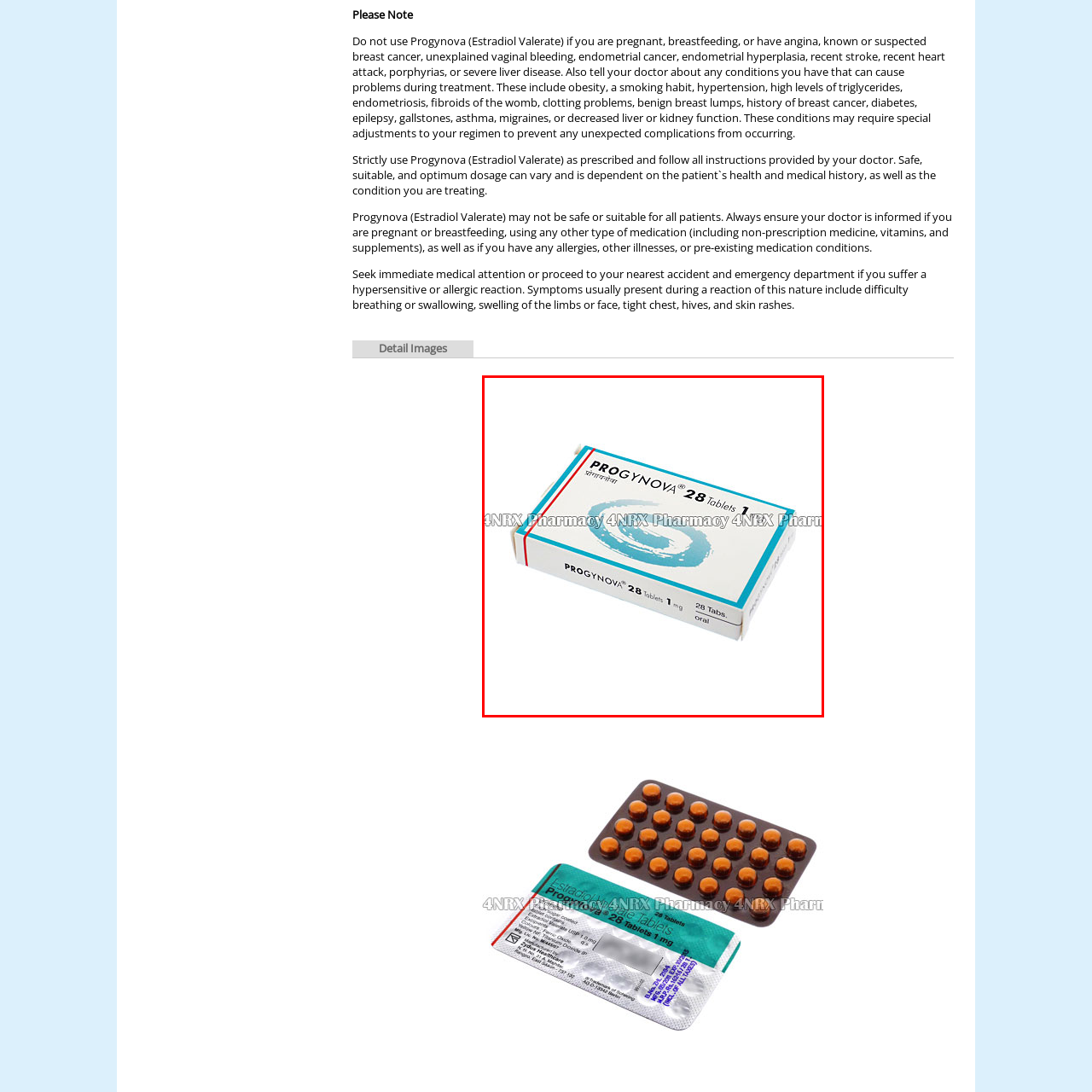Please analyze the elements within the red highlighted area in the image and provide a comprehensive answer to the following question: What is the route of administration for this medication?

The packaging indicates that the route of administration for Progynova is oral, meaning it is taken by mouth.